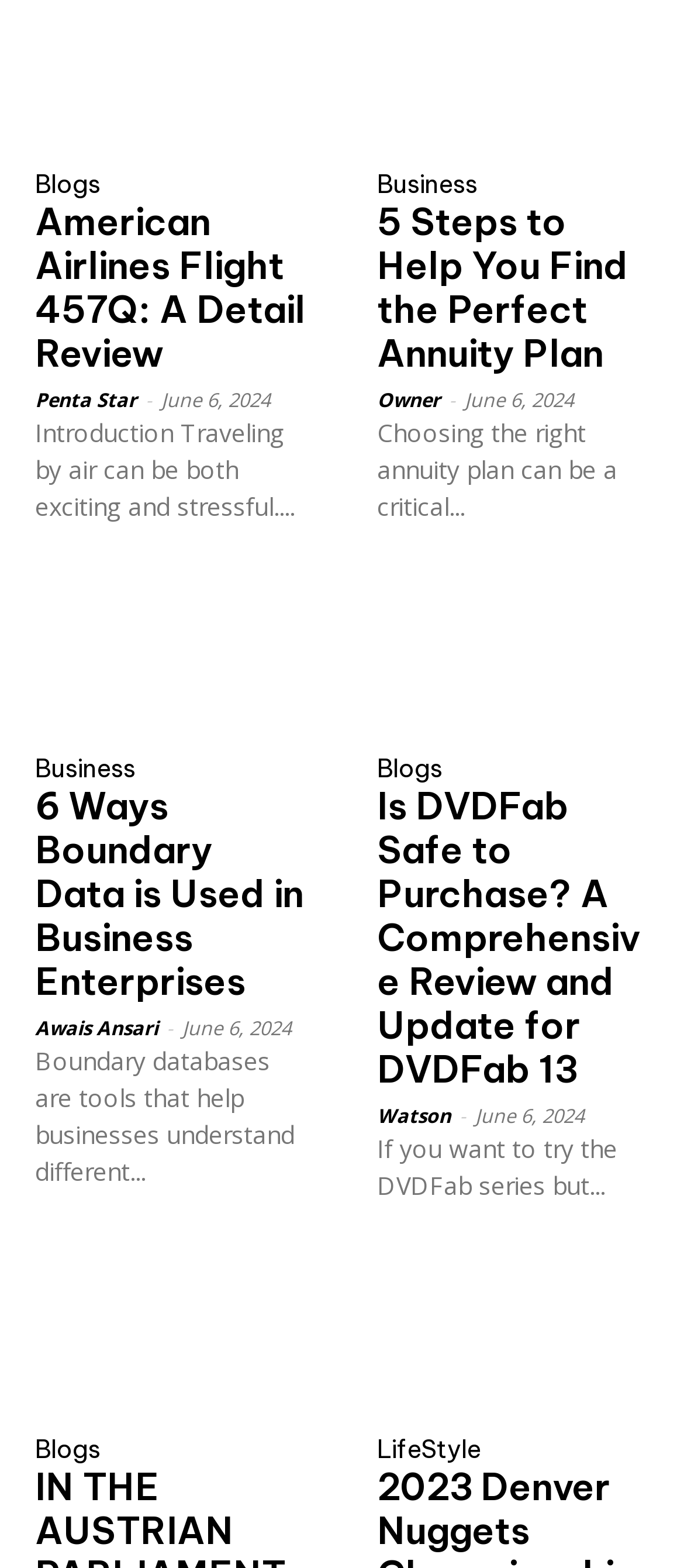How many categories are listed on this webpage?
Please respond to the question with a detailed and well-explained answer.

I found three categories listed on the webpage: 'Blogs', 'Business', and 'LifeStyle'. These categories are listed as links on the webpage.